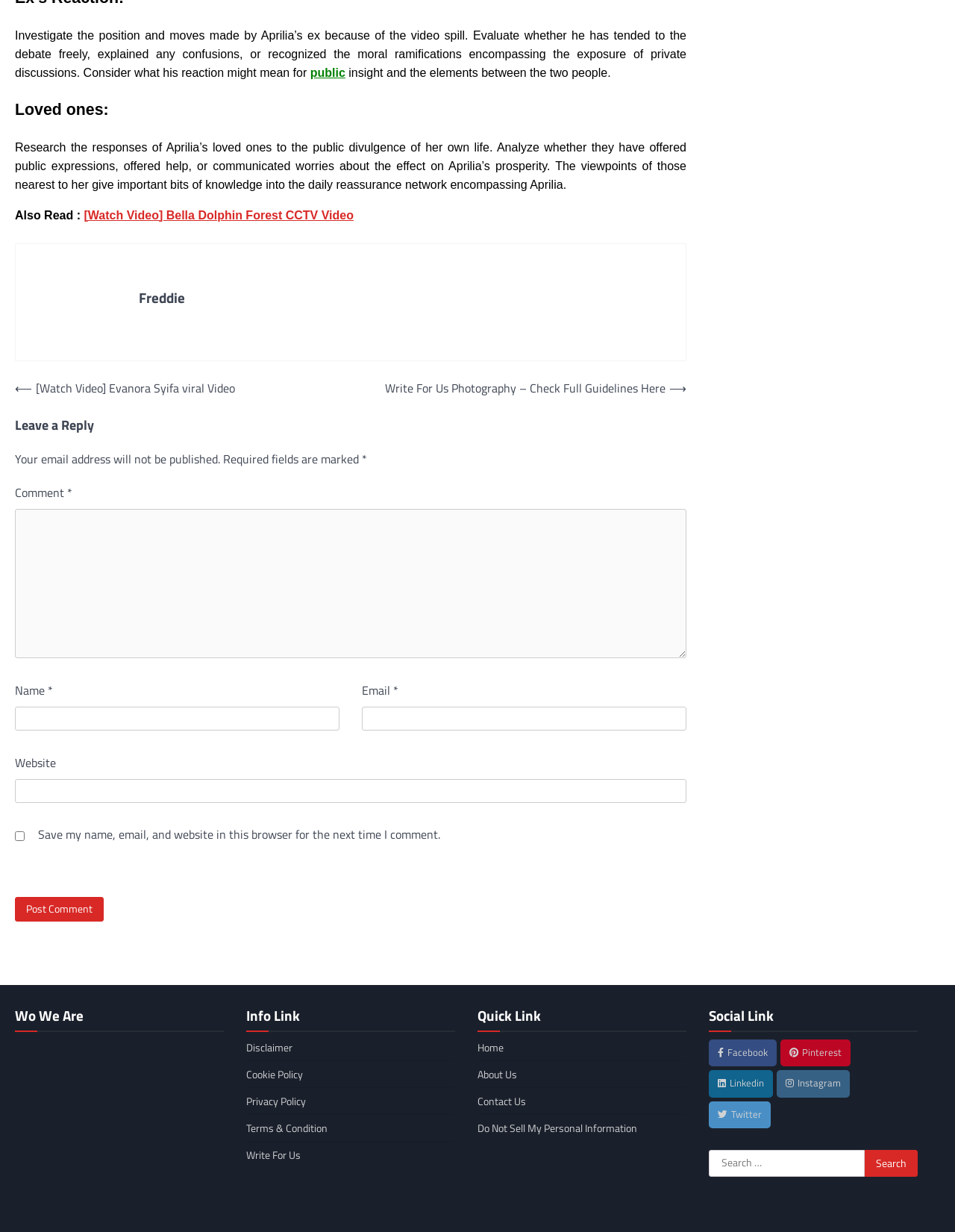Please find the bounding box coordinates of the element's region to be clicked to carry out this instruction: "Write a comment in the text box".

[0.016, 0.413, 0.719, 0.534]